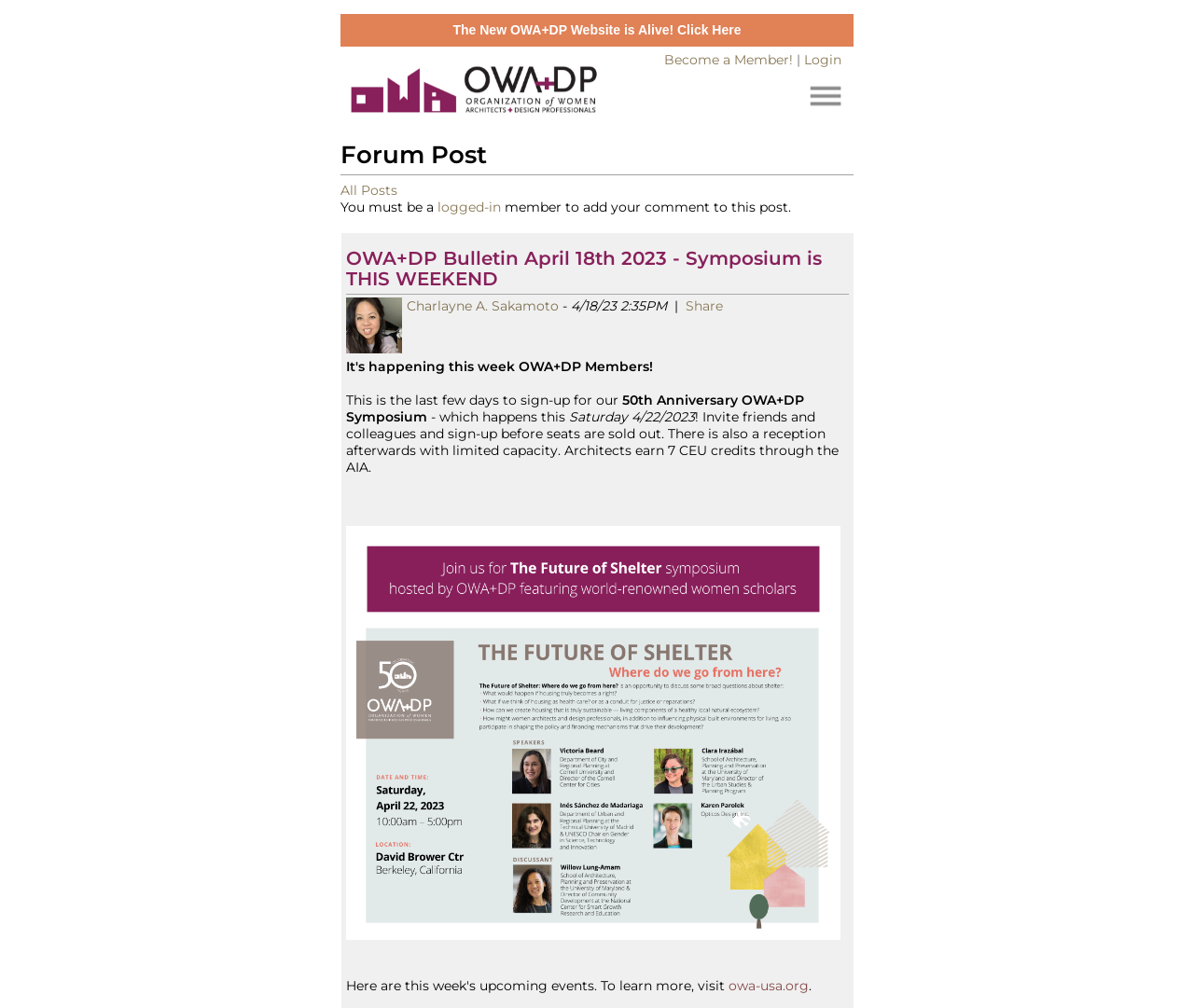Identify the coordinates of the bounding box for the element that must be clicked to accomplish the instruction: "Read the OWA+DP Bulletin".

[0.29, 0.246, 0.711, 0.292]